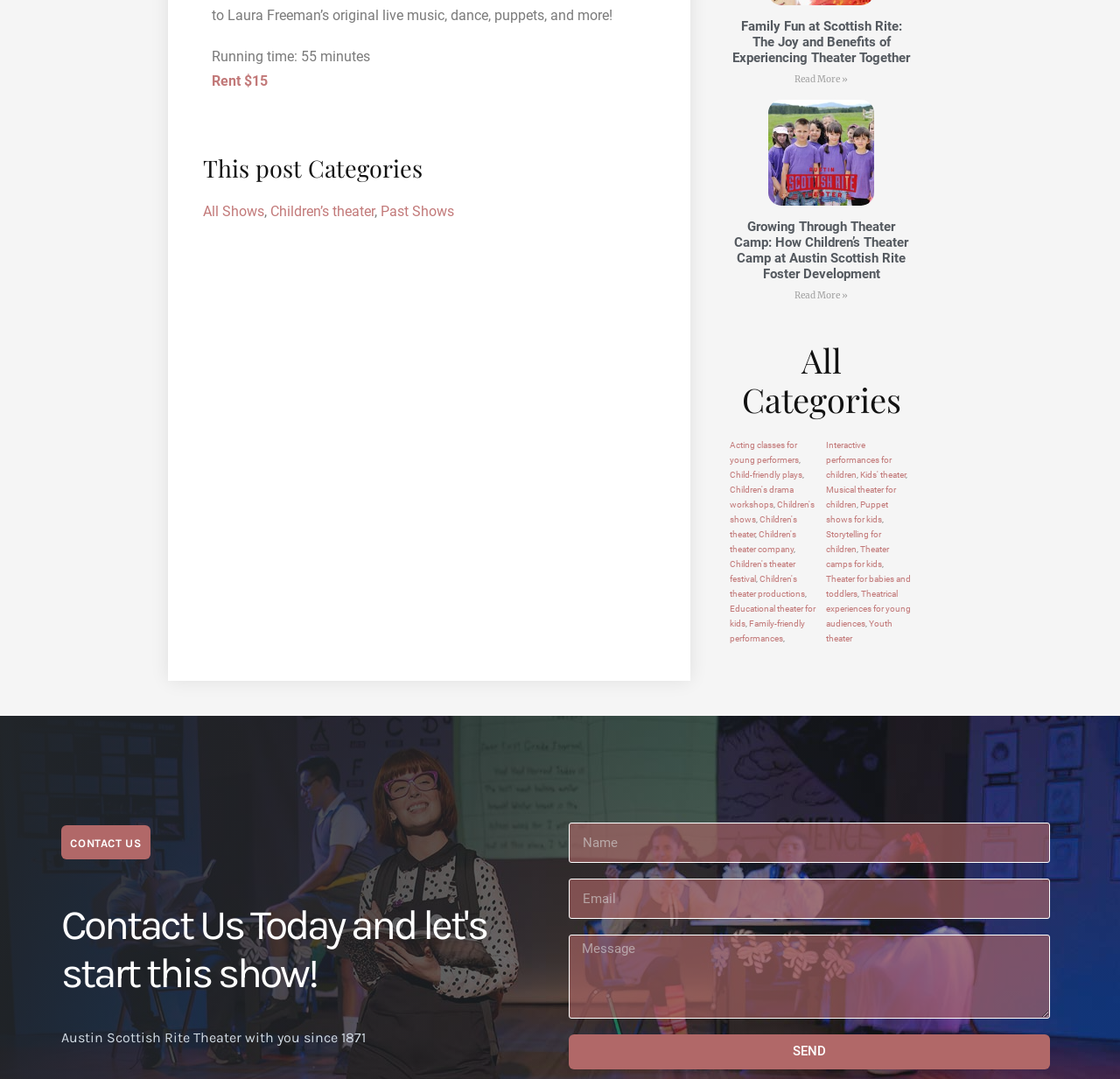Find the bounding box coordinates corresponding to the UI element with the description: "Read More »". The coordinates should be formatted as [left, top, right, bottom], with values as floats between 0 and 1.

[0.709, 0.268, 0.757, 0.279]